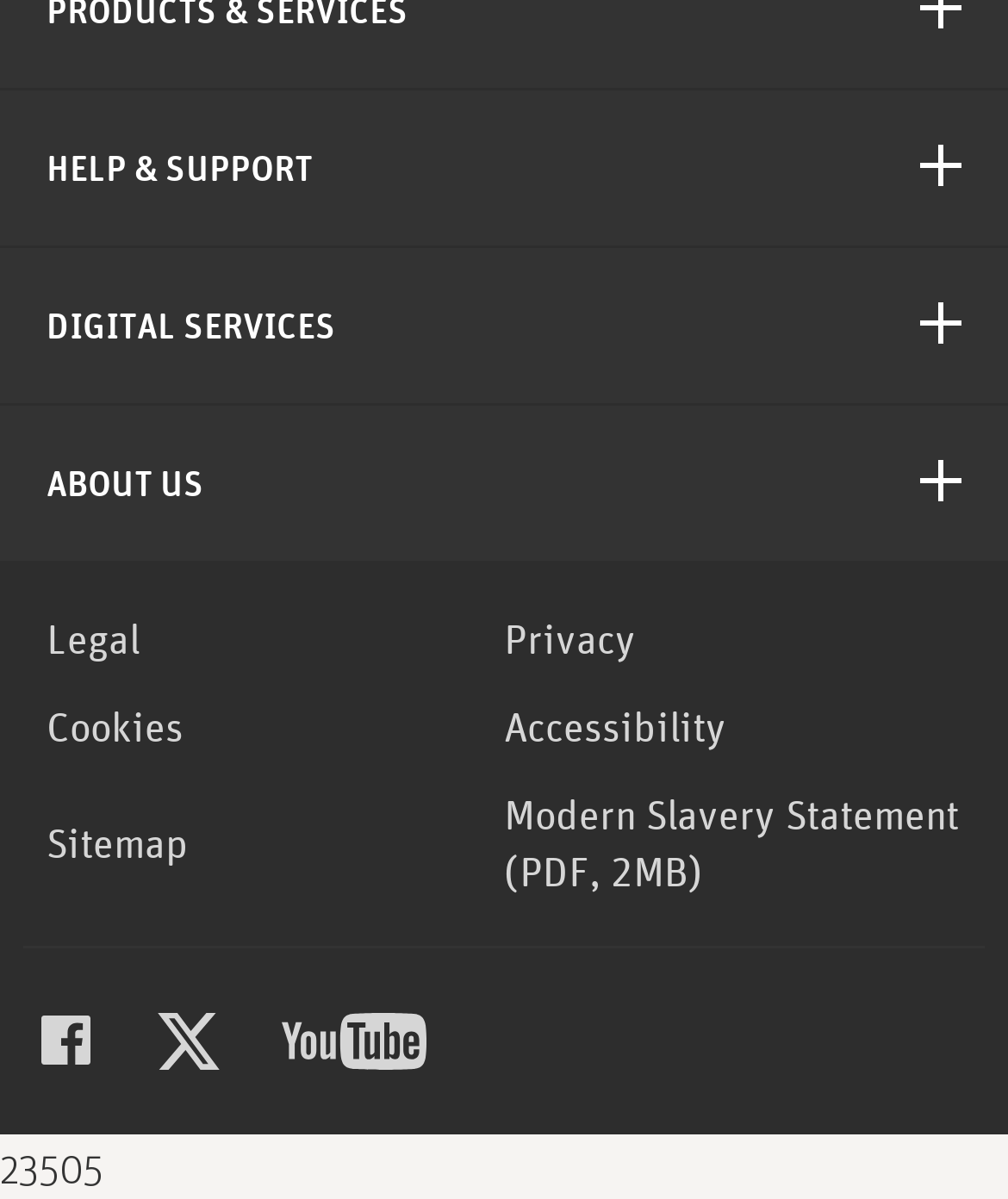How many links are there in the footer?
From the image, respond using a single word or phrase.

8